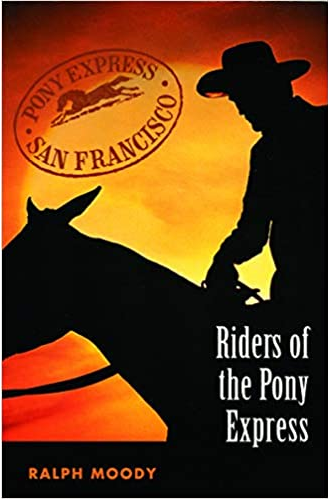What is the color of the title 'Riders of the Pony Express'?
Using the image as a reference, give an elaborate response to the question.

According to the caption, the title 'Riders of the Pony Express' is 'elegantly printed in bold, white letters' just above the image of the horse, indicating that the title is in white color.